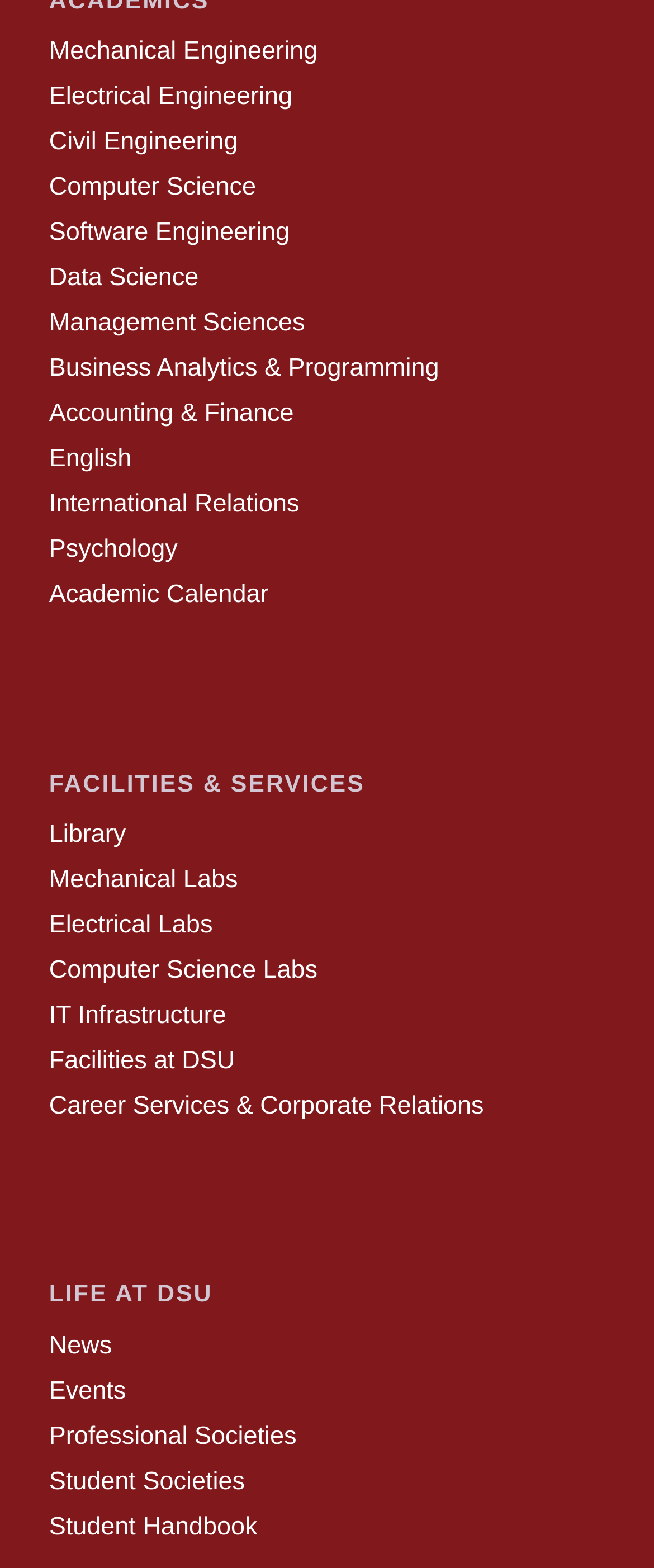What are the departments listed on the webpage?
Refer to the image and give a detailed answer to the question.

By examining the links on the webpage, I found that the departments listed are Mechanical Engineering, Electrical Engineering, Civil Engineering, Computer Science, Software Engineering, Data Science, Management Sciences, Business Analytics & Programming, Accounting & Finance, English, International Relations, and Psychology, which can be categorized into Engineering, Science, and Humanities.